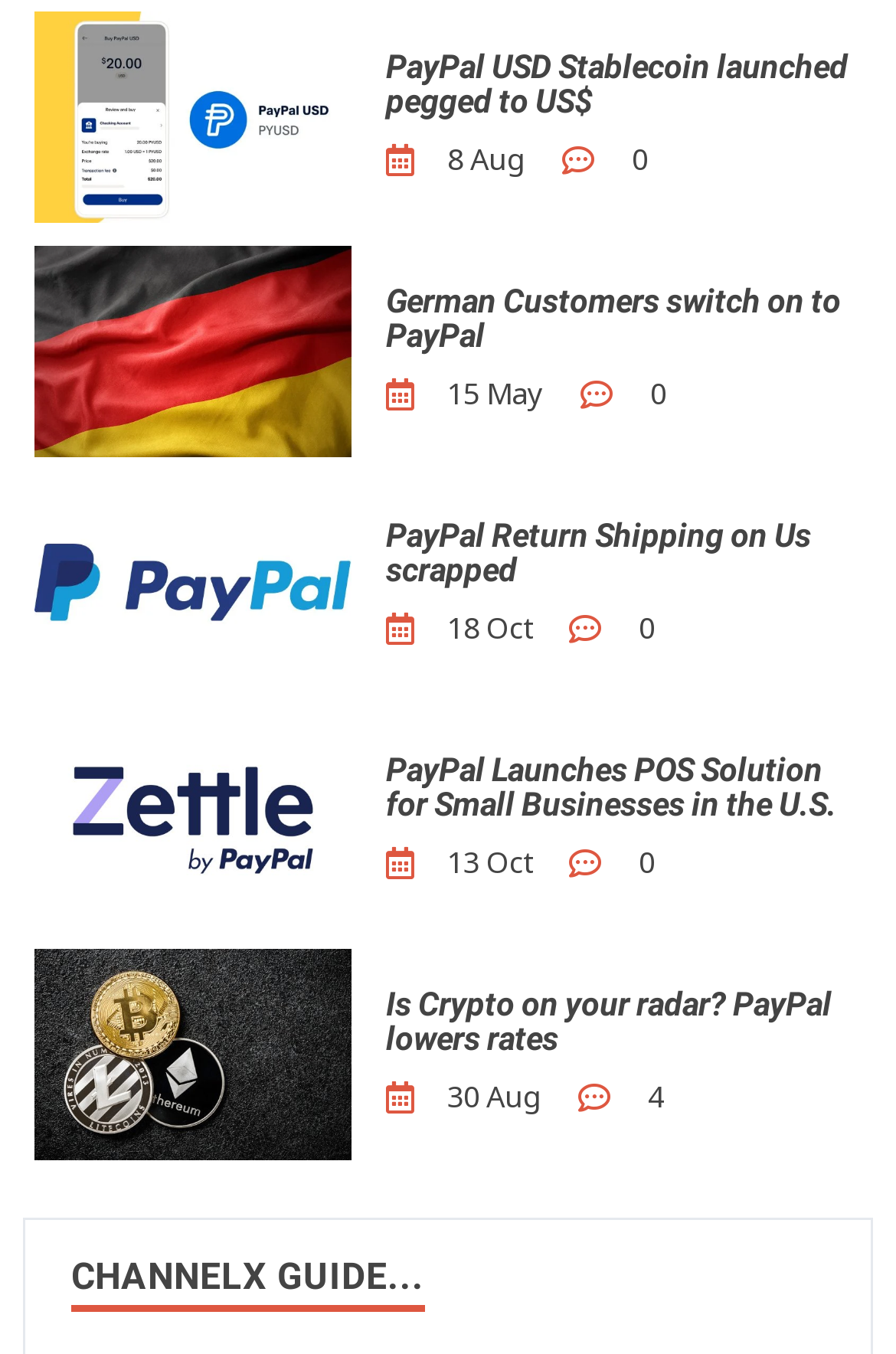Given the element description 0, predict the bounding box coordinates for the UI element in the webpage screenshot. The format should be (top-left x, top-left y, bottom-right x, bottom-right y), and the values should be between 0 and 1.

[0.703, 0.448, 0.731, 0.479]